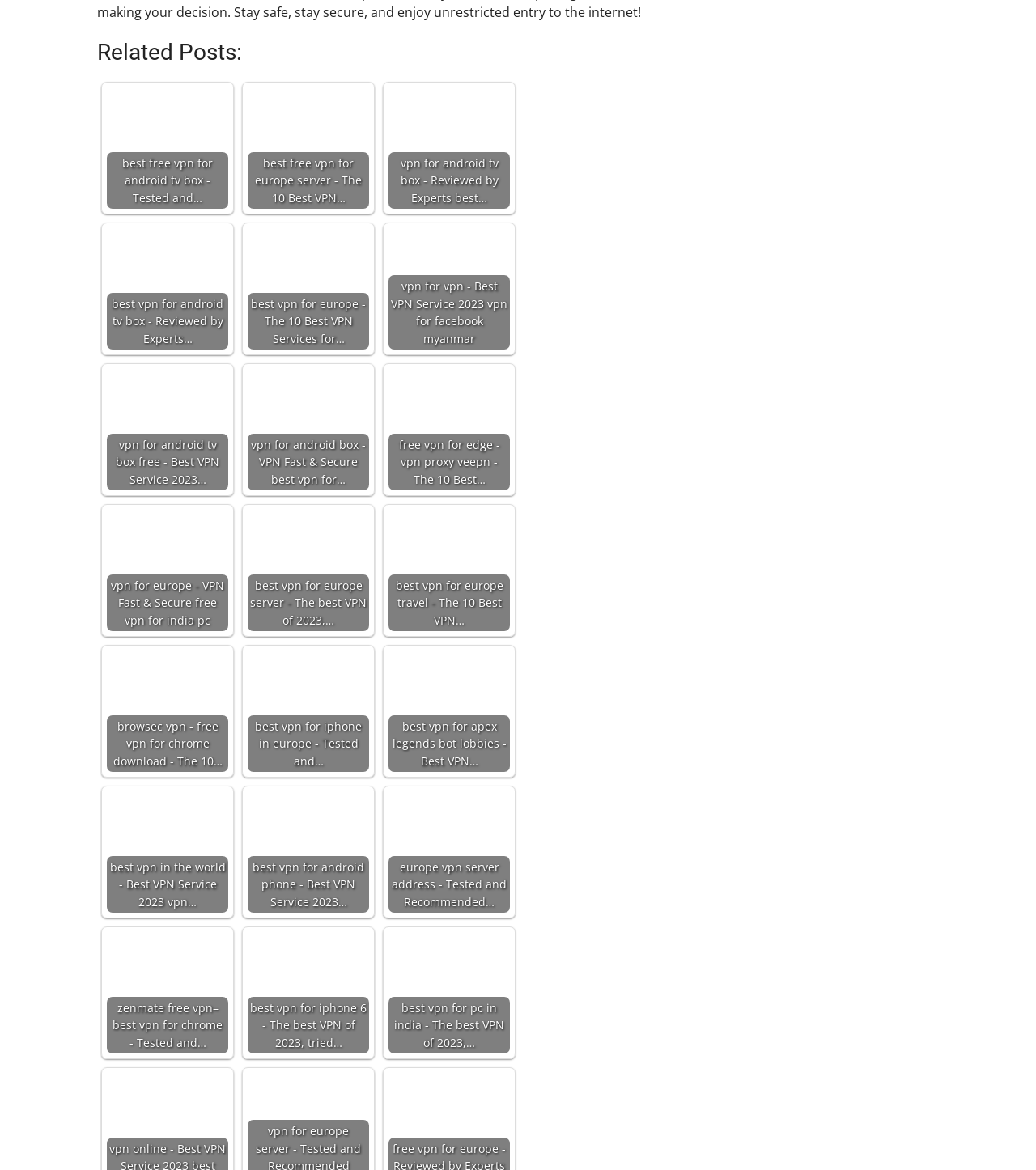Find the bounding box coordinates for the area that should be clicked to accomplish the instruction: "Explore 'best vpn for europe server - The 10 Best VPN…'".

[0.239, 0.195, 0.356, 0.299]